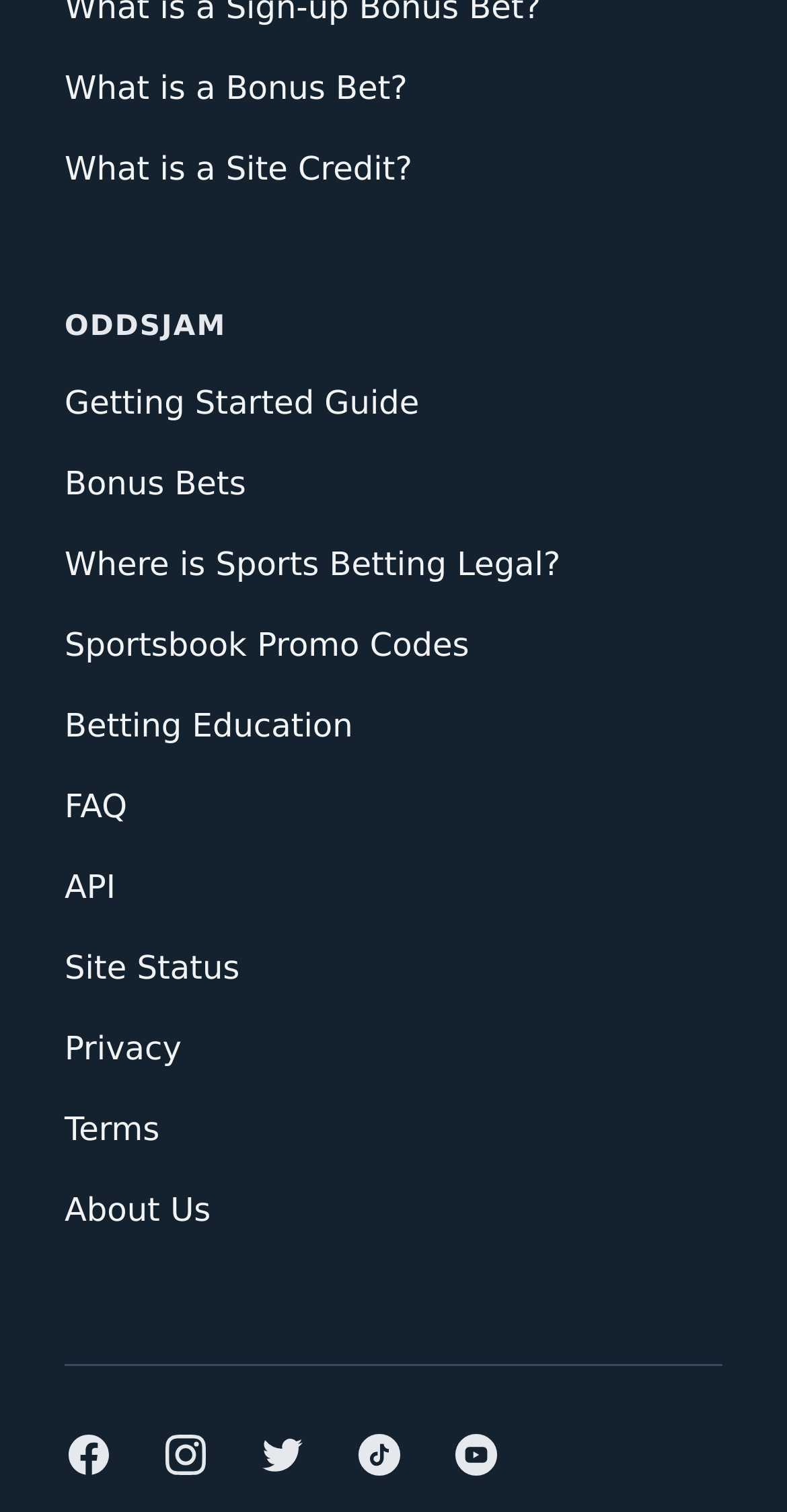Specify the bounding box coordinates of the element's region that should be clicked to achieve the following instruction: "Check the FAQ". The bounding box coordinates consist of four float numbers between 0 and 1, in the format [left, top, right, bottom].

[0.082, 0.521, 0.162, 0.546]